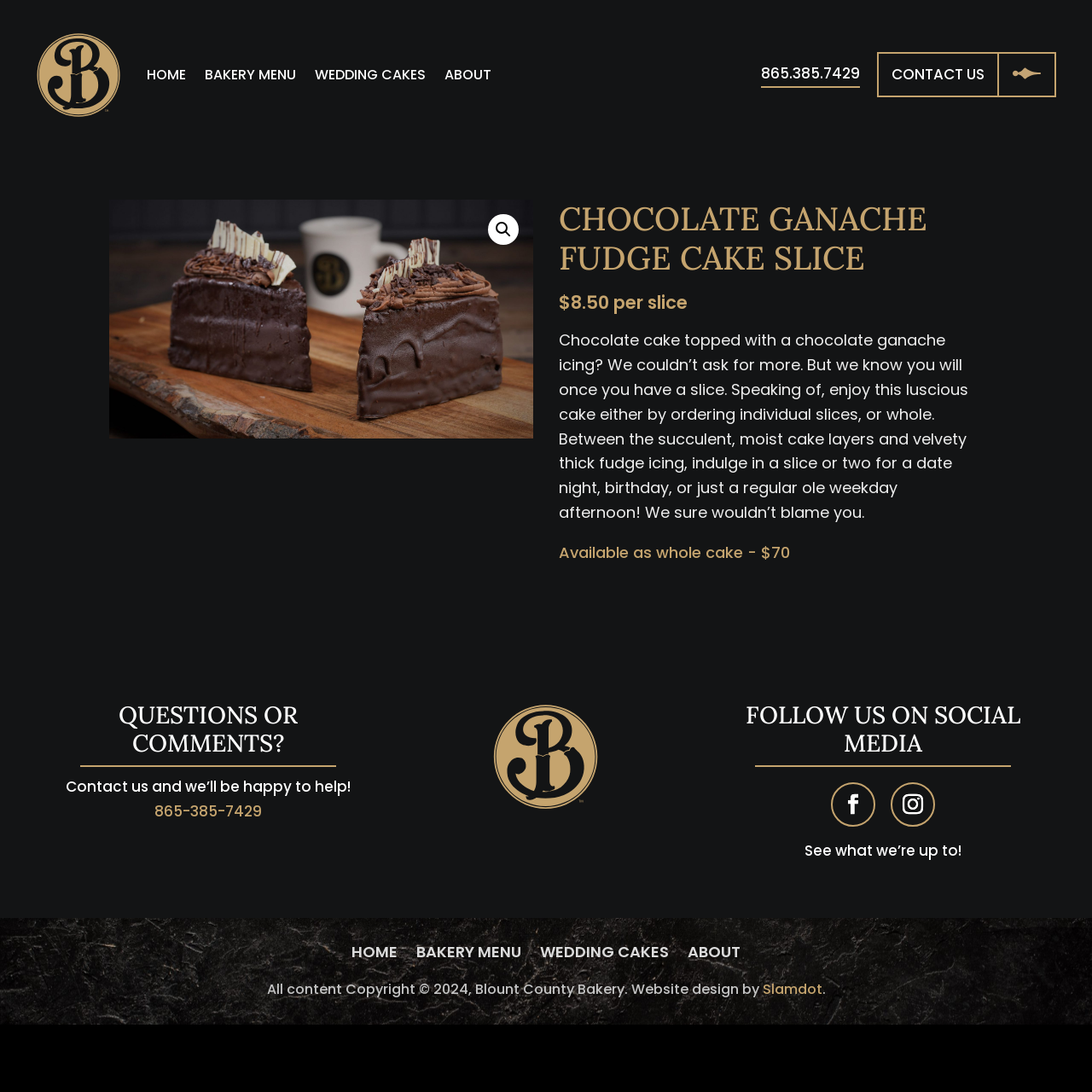Who designed the website?
Using the information presented in the image, please offer a detailed response to the question.

The website designer can be found at the bottom of the webpage, which is 'Website design by Slamdot'.